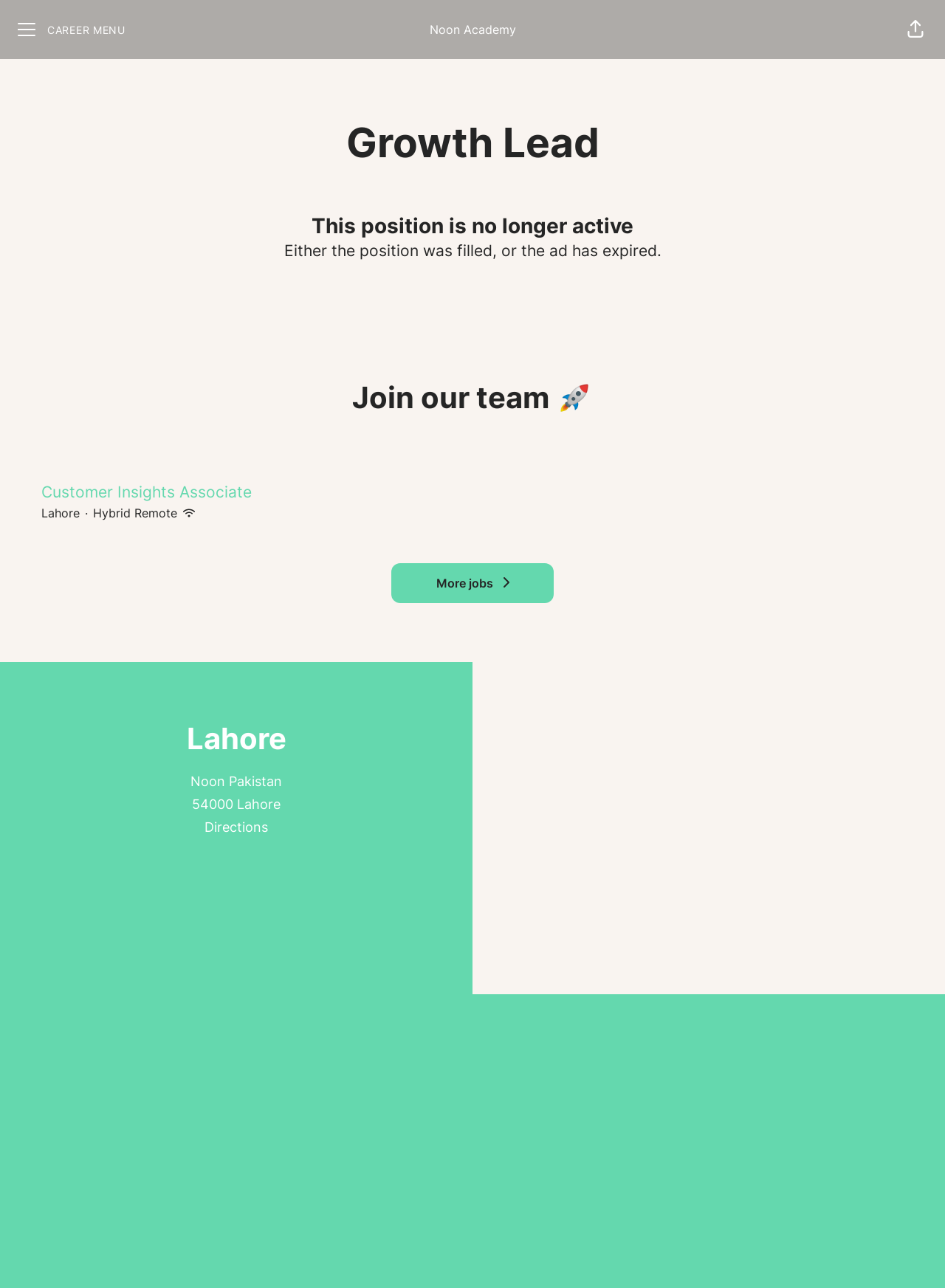What is the button text in the top-right corner? Analyze the screenshot and reply with just one word or a short phrase.

Share page